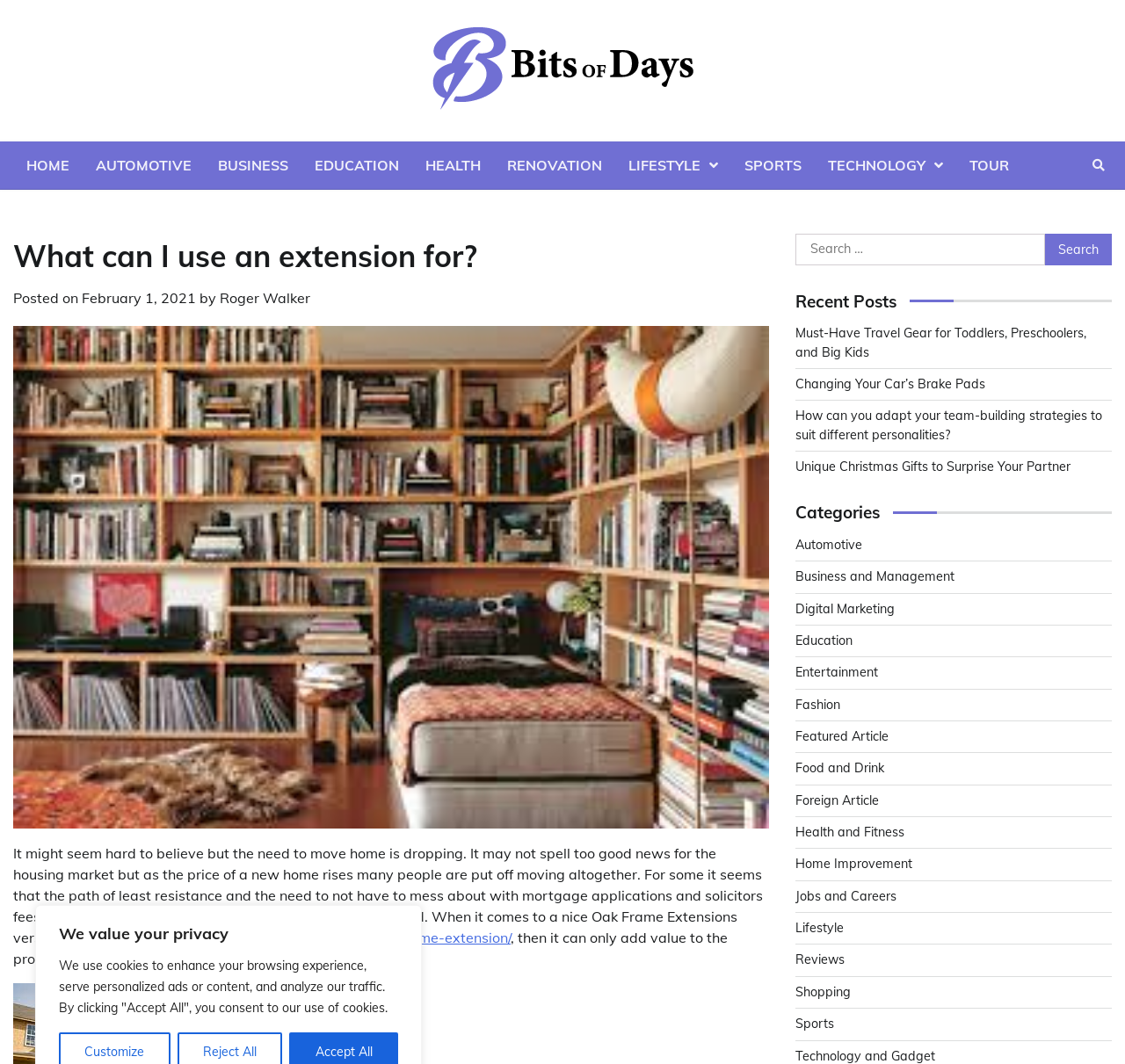Provide the bounding box coordinates for the UI element described in this sentence: "Shopping". The coordinates should be four float values between 0 and 1, i.e., [left, top, right, bottom].

[0.707, 0.925, 0.756, 0.94]